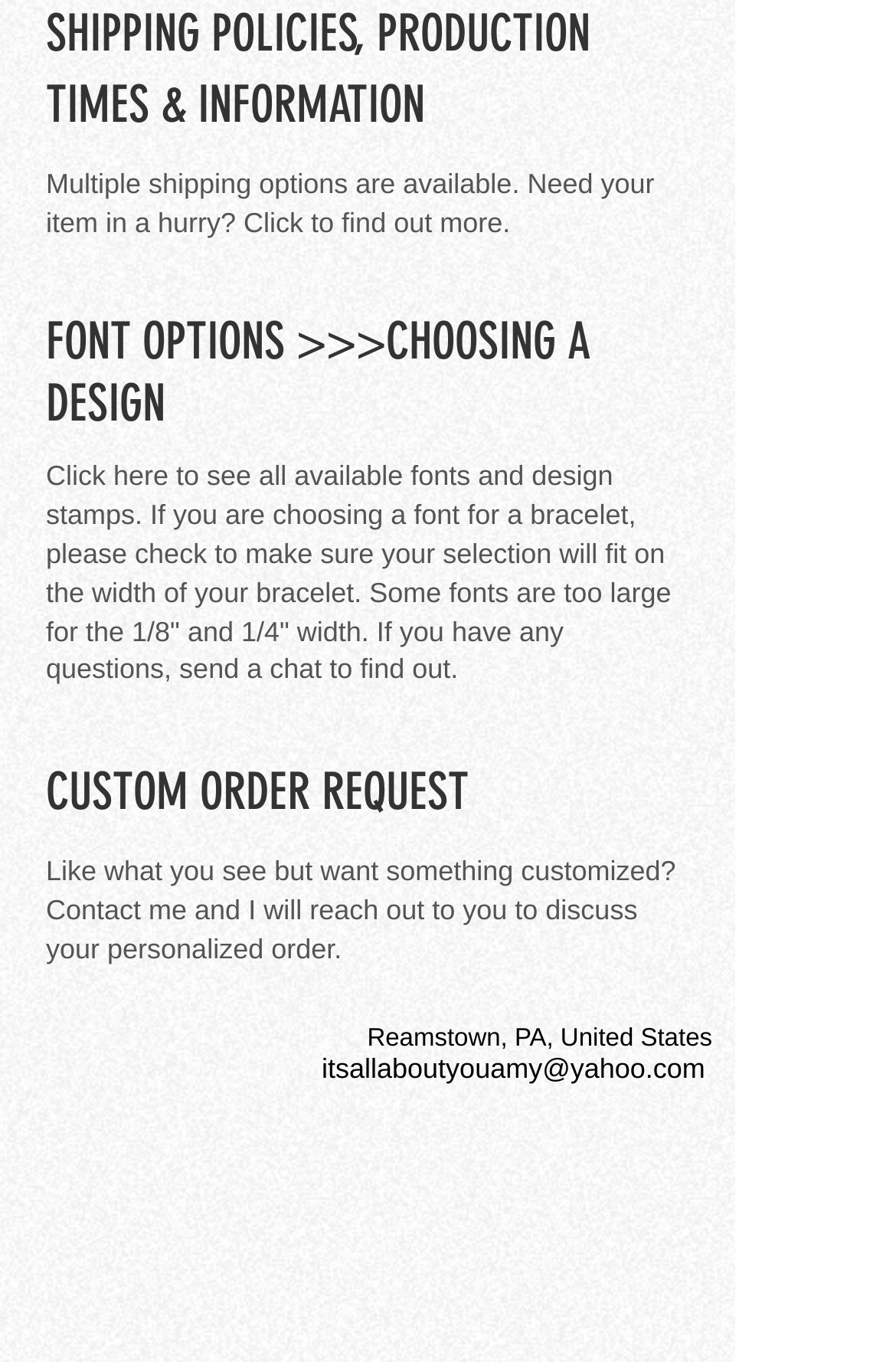Look at the image and write a detailed answer to the question: 
What are the available shipping options?

The webpage mentions 'Multiple shipping options are available' which implies that there are more than one shipping options available, but the exact options are not specified.